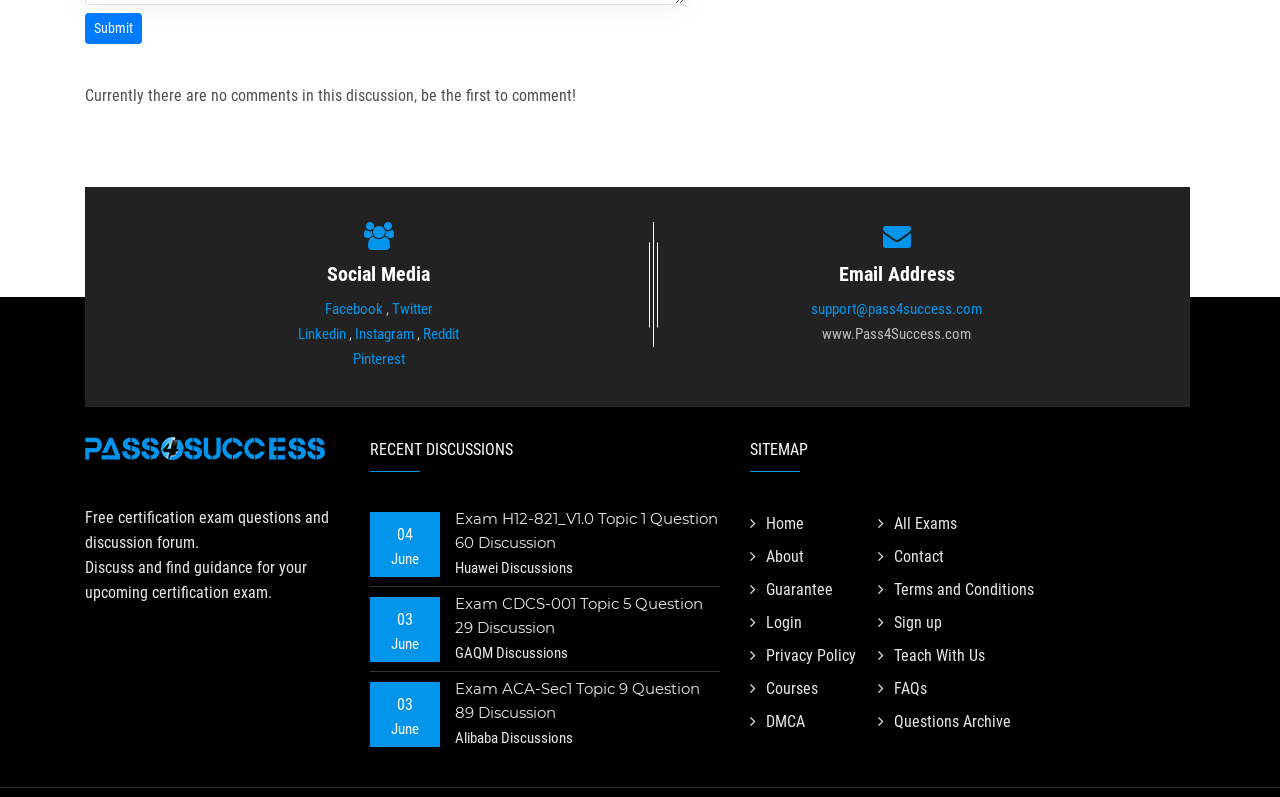Given the element description Home, predict the bounding box coordinates for the UI element in the webpage screenshot. The format should be (top-left x, top-left y, bottom-right x, bottom-right y), and the values should be between 0 and 1.

[0.586, 0.636, 0.628, 0.678]